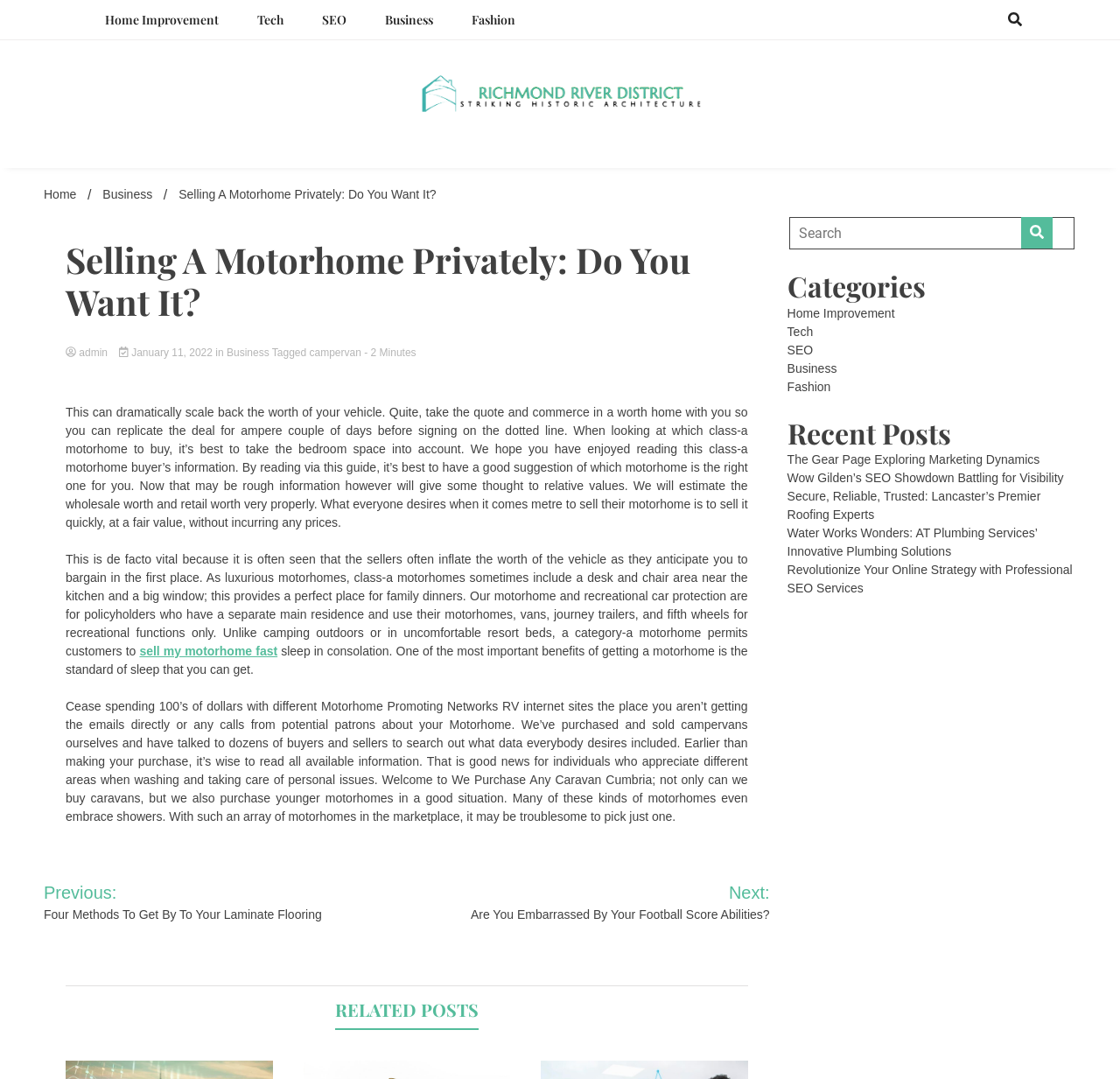Determine the bounding box coordinates of the clickable region to execute the instruction: "Search for something". The coordinates should be four float numbers between 0 and 1, denoted as [left, top, right, bottom].

[0.704, 0.201, 0.959, 0.231]